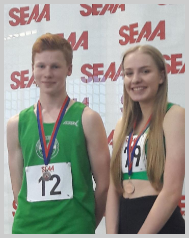Provide a comprehensive description of the image.

In this celebratory image, two young athletes proudly show off their achievements at the Southern Indoor Championships. The male athlete, wearing a green vest and bib number 12, stands on the left, while the female athlete, in a black top adorned with her number, is on the right. Both are wearing medals around their necks, indicating their success in the competition. Behind them, a backdrop featuring the SEAA logo provides context to the event, emphasizing the pride and accomplishment shared by these promising sports talents as they represent their club, the Colchester Harriers Athletics Club. The atmosphere captures a moment of triumph and camaraderie among young sports enthusiasts.